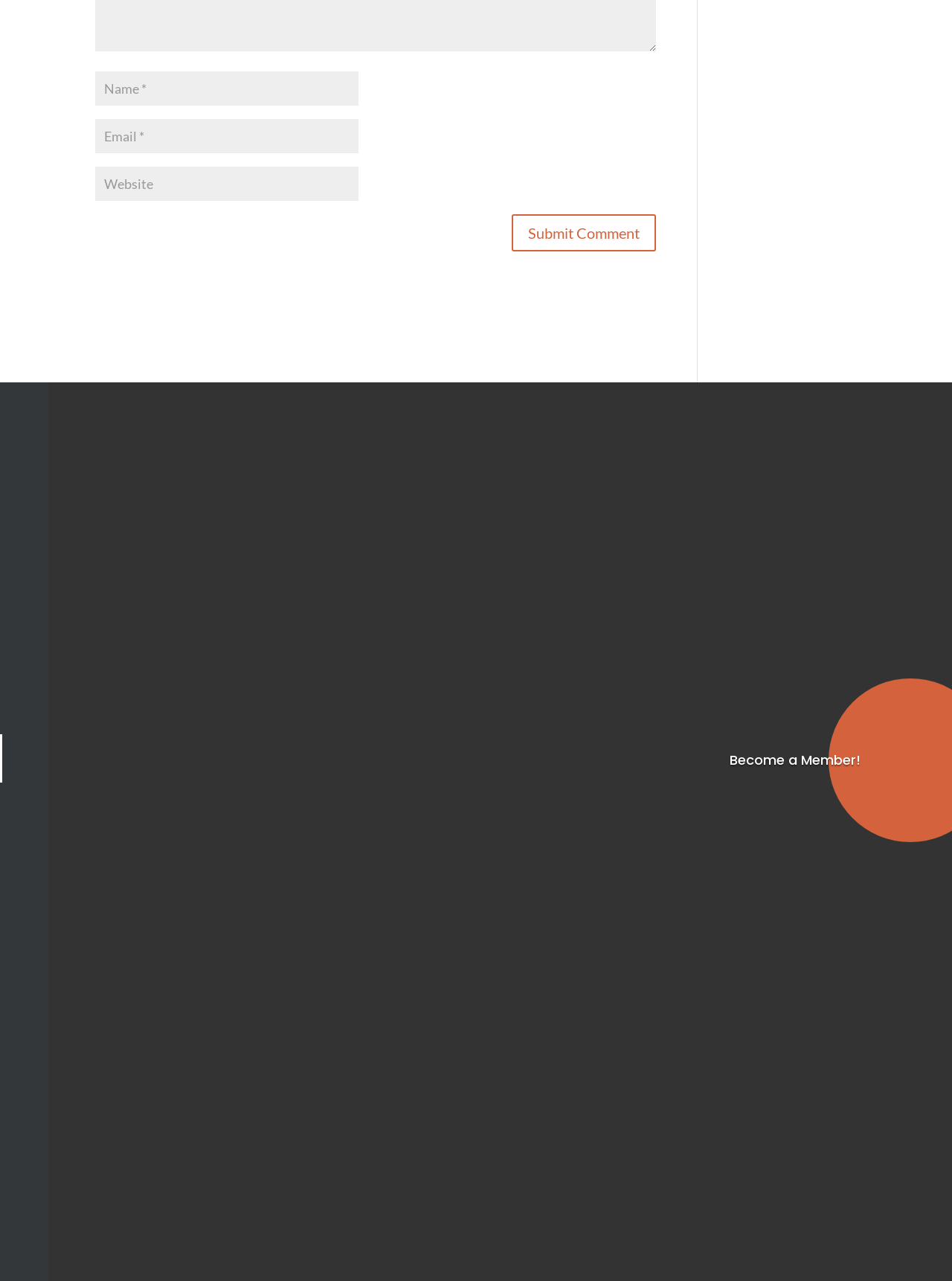Please analyze the image and provide a thorough answer to the question:
How many links are there under the 'GET INVOLVED' heading?

Under the 'GET INVOLVED' heading, I counted 6 links: 'Become a Member', 'Renew Your Membership', 'Champion Circle', 'Take Action', 'Volunteer', and 'Classes & Rides'.